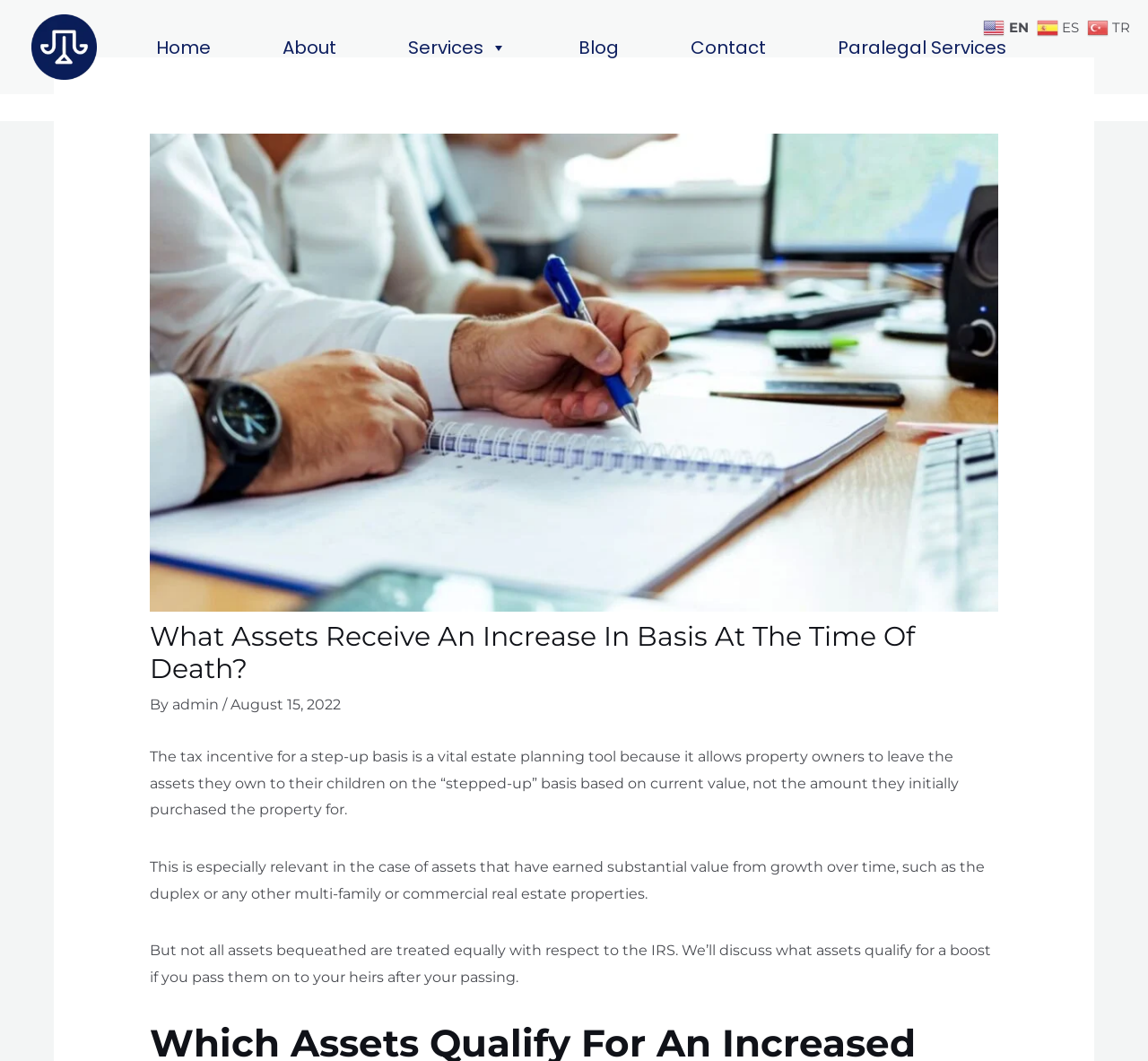Pinpoint the bounding box coordinates of the element that must be clicked to accomplish the following instruction: "switch to English language". The coordinates should be in the format of four float numbers between 0 and 1, i.e., [left, top, right, bottom].

[0.856, 0.017, 0.9, 0.033]